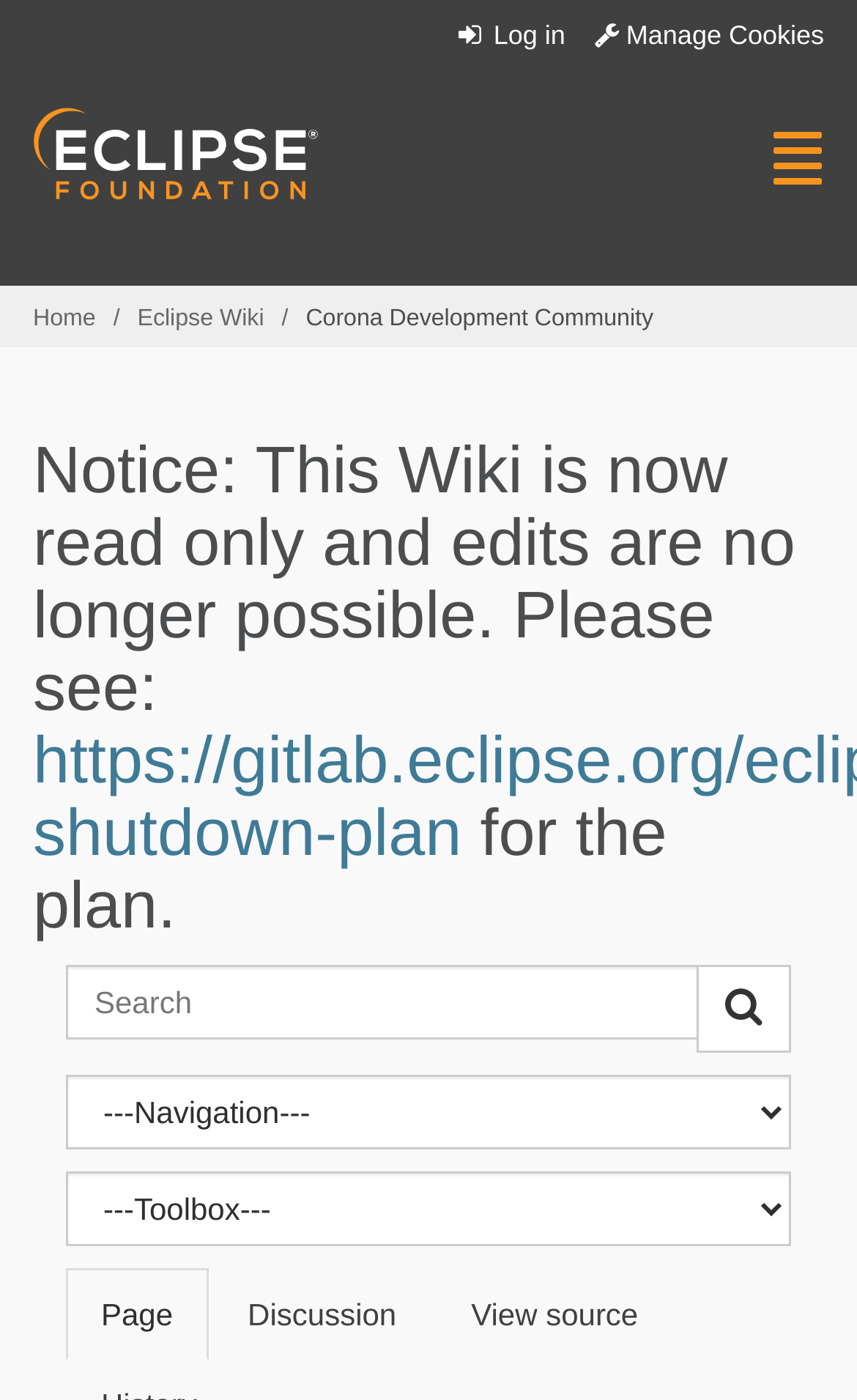Deliver a detailed narrative of the webpage's visual and textual elements.

The webpage is the Corona Development Community page on Eclipsepedia. At the top right corner, there are two links: "Log in" and "Manage Cookies". Next to them is a button to toggle navigation. On the top left, there is an Eclipse.org logo, which is an image. 

Below the logo, there is a breadcrumbs section with three links: "Home", "Eclipse Wiki", and a text "Corona Development Community". 

Following the breadcrumbs, there is a notice heading that spans almost the entire width of the page, stating that the wiki is now read-only and edits are no longer possible, with a link to a plan for the shutdown. 

Below the notice, there is a "Jump to:" section with links to "navigation" and "search". Next to the "Jump to:" section, there is a search box with a button and a key shortcut of Alt+f. 

On the same line as the search box, there are two comboboxes, one of which has links to "Page", "Discussion", and "View source" with their respective key shortcuts.